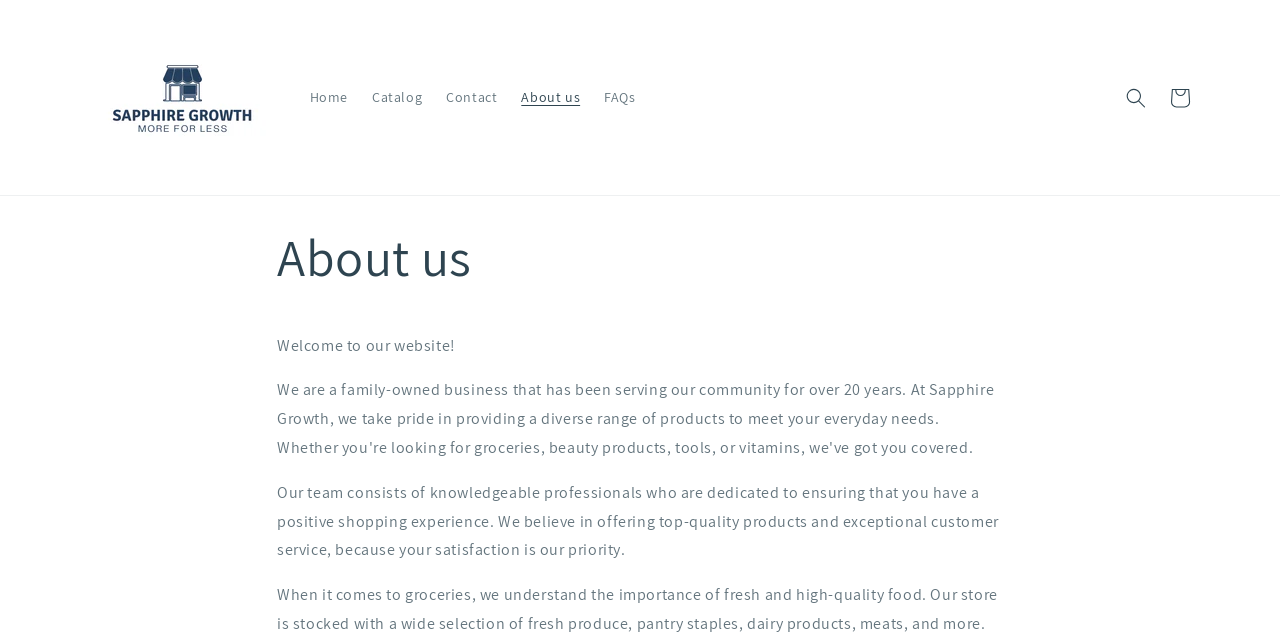Please determine the bounding box coordinates for the UI element described here. Use the format (top-left x, top-left y, bottom-right x, bottom-right y) with values bounded between 0 and 1: Catalog

[0.281, 0.119, 0.339, 0.185]